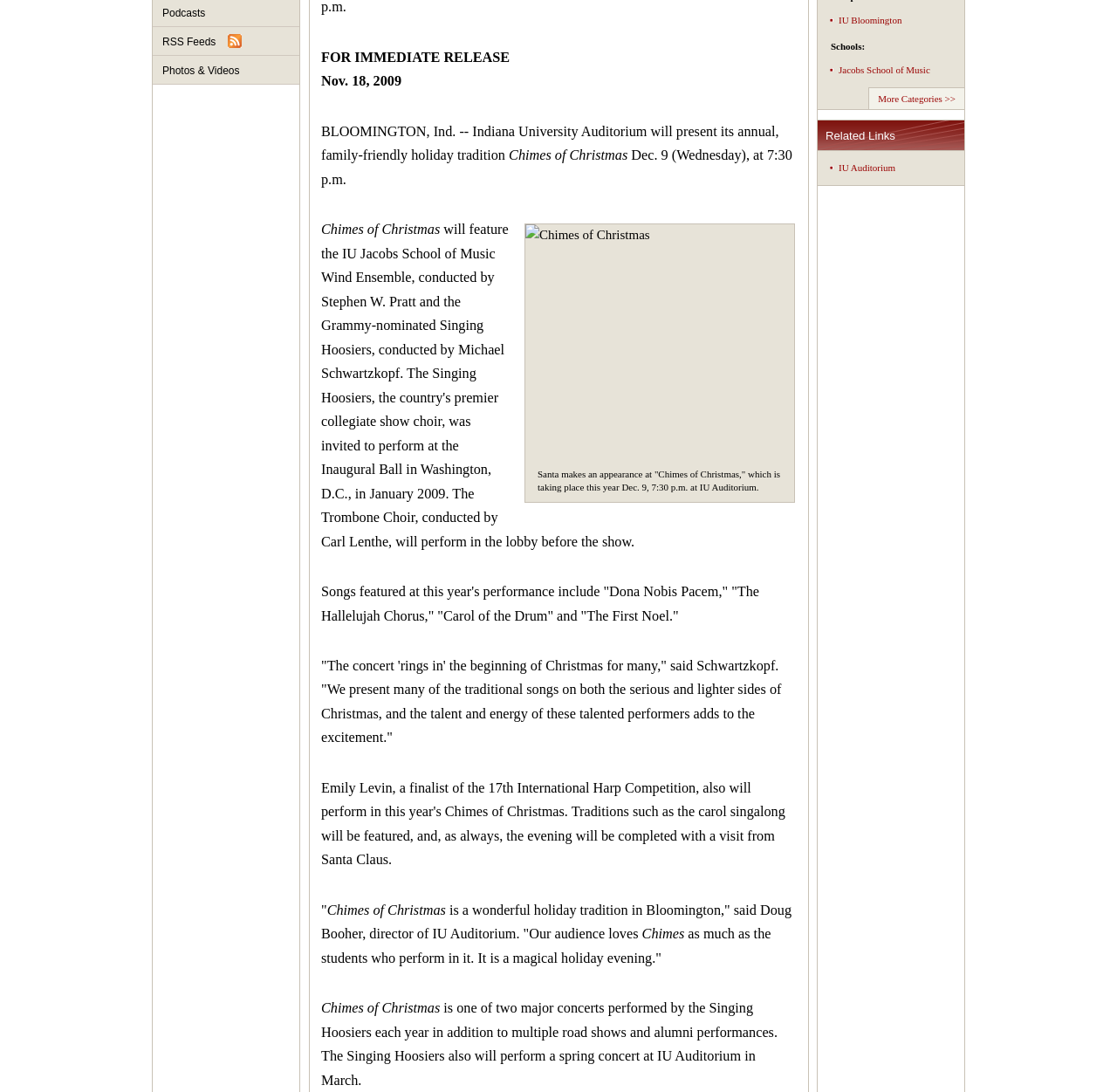Based on the description "More Categories >>", find the bounding box of the specified UI element.

[0.778, 0.08, 0.863, 0.1]